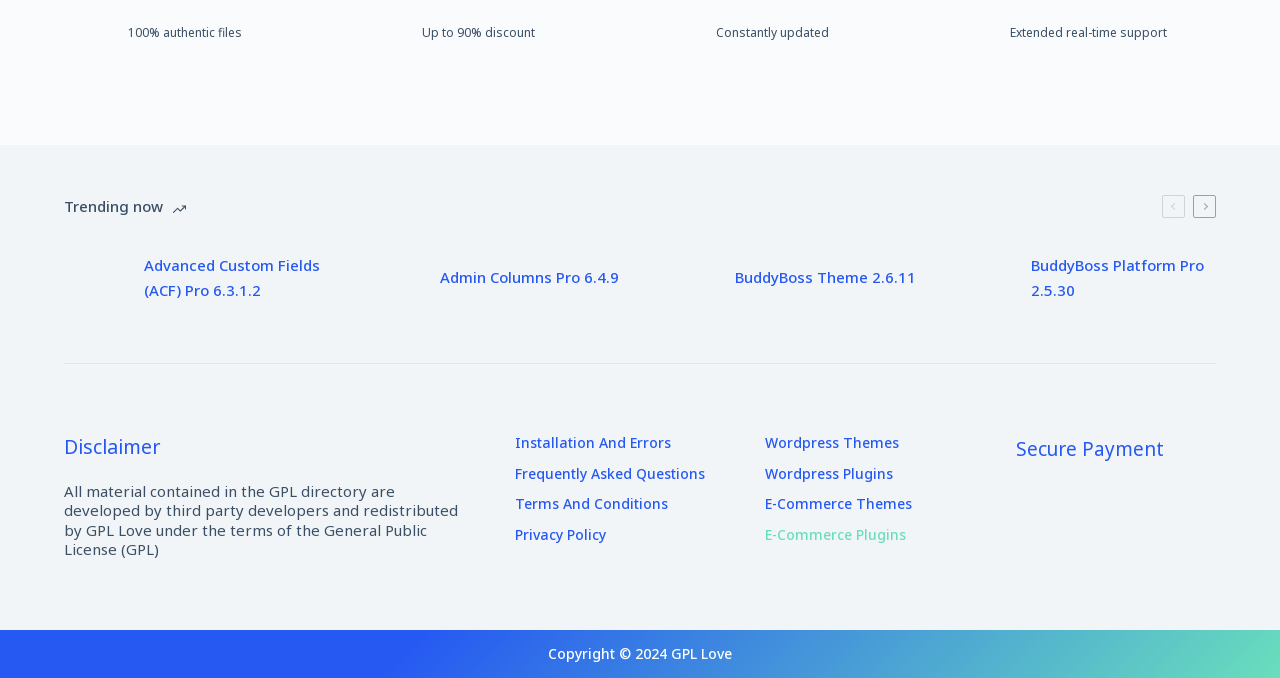Indicate the bounding box coordinates of the element that must be clicked to execute the instruction: "Click on GPL Love Wordpress Woocommerce Themes Plugins". The coordinates should be given as four float numbers between 0 and 1, i.e., [left, top, right, bottom].

[0.793, 0.585, 0.95, 0.617]